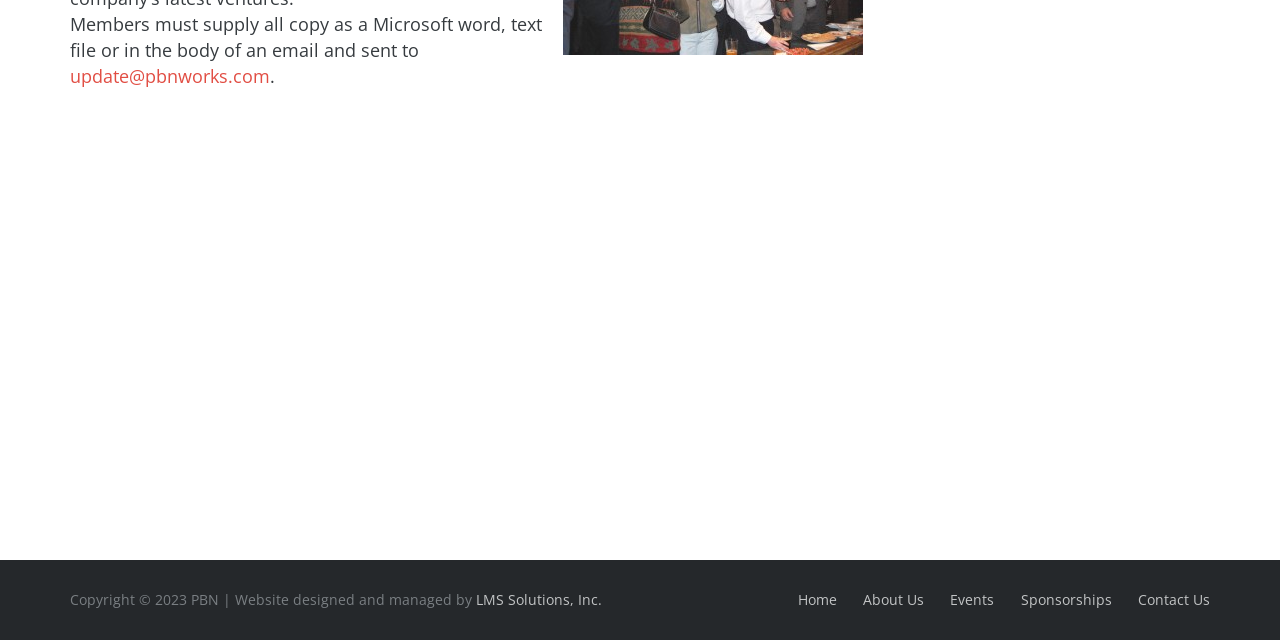Please determine the bounding box coordinates for the UI element described as: "About Us".

[0.665, 0.919, 0.731, 0.956]